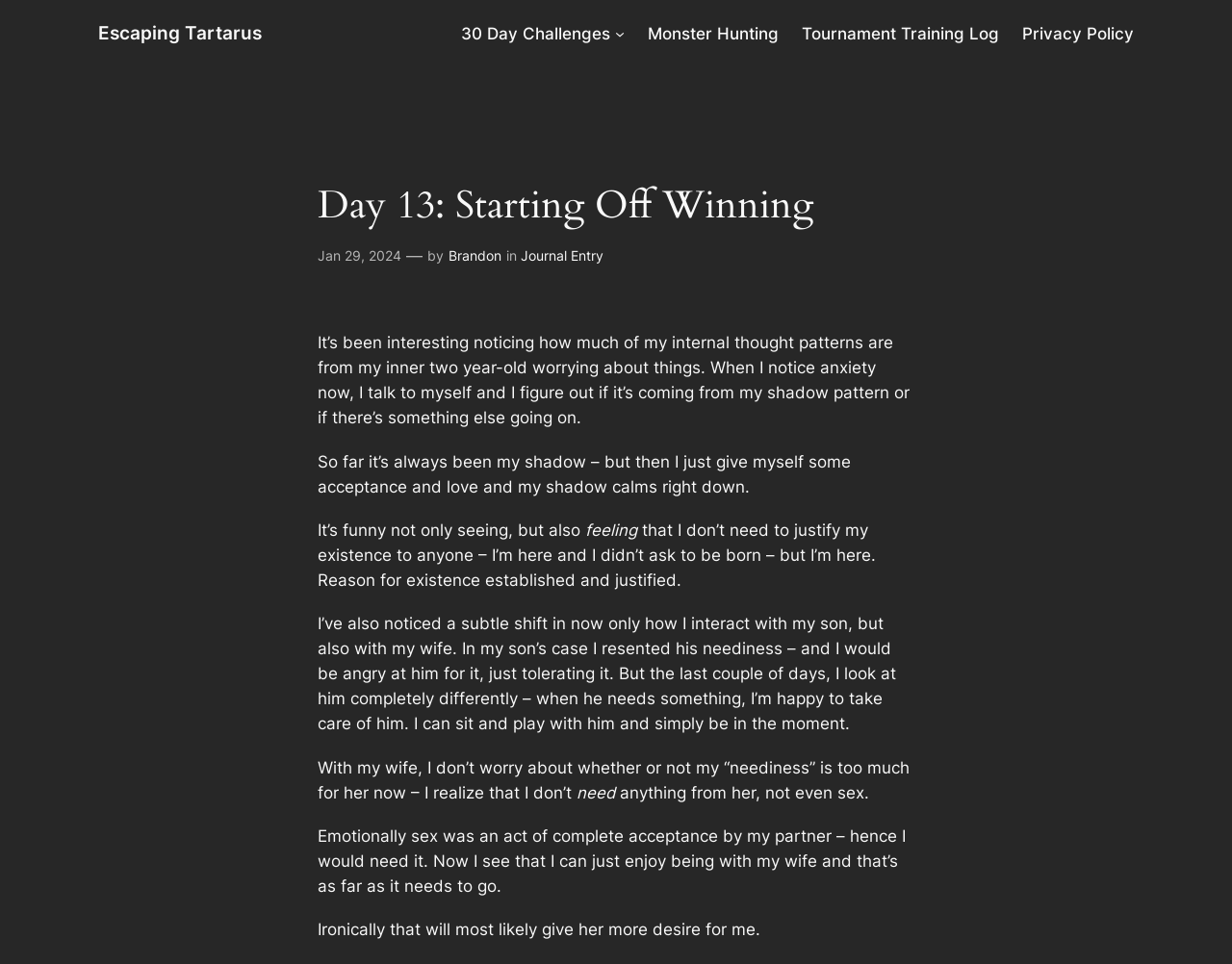What is the title of the journal entry?
Look at the screenshot and respond with one word or a short phrase.

Day 13: Starting Off Winning